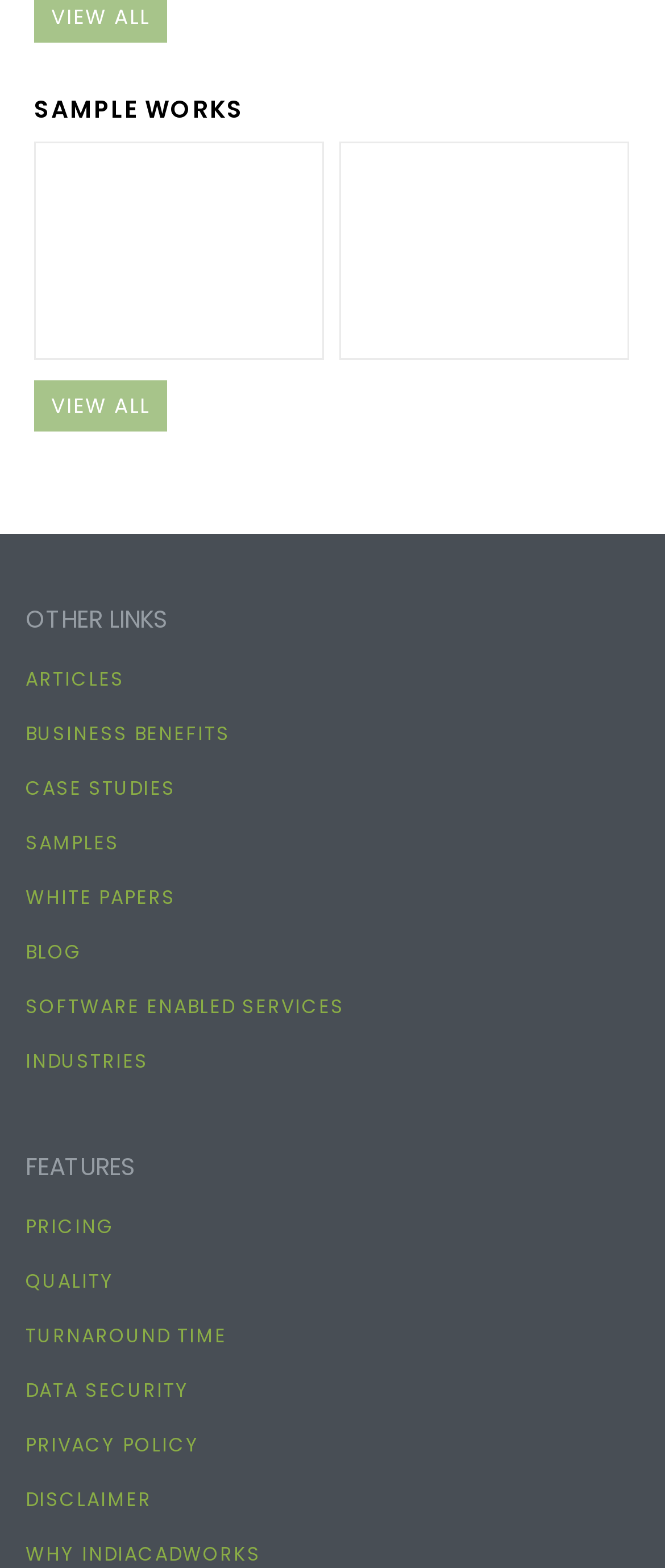Given the description Blog, predict the bounding box coordinates of the UI element. Ensure the coordinates are in the format (top-left x, top-left y, bottom-right x, bottom-right y) and all values are between 0 and 1.

[0.038, 0.598, 0.123, 0.616]